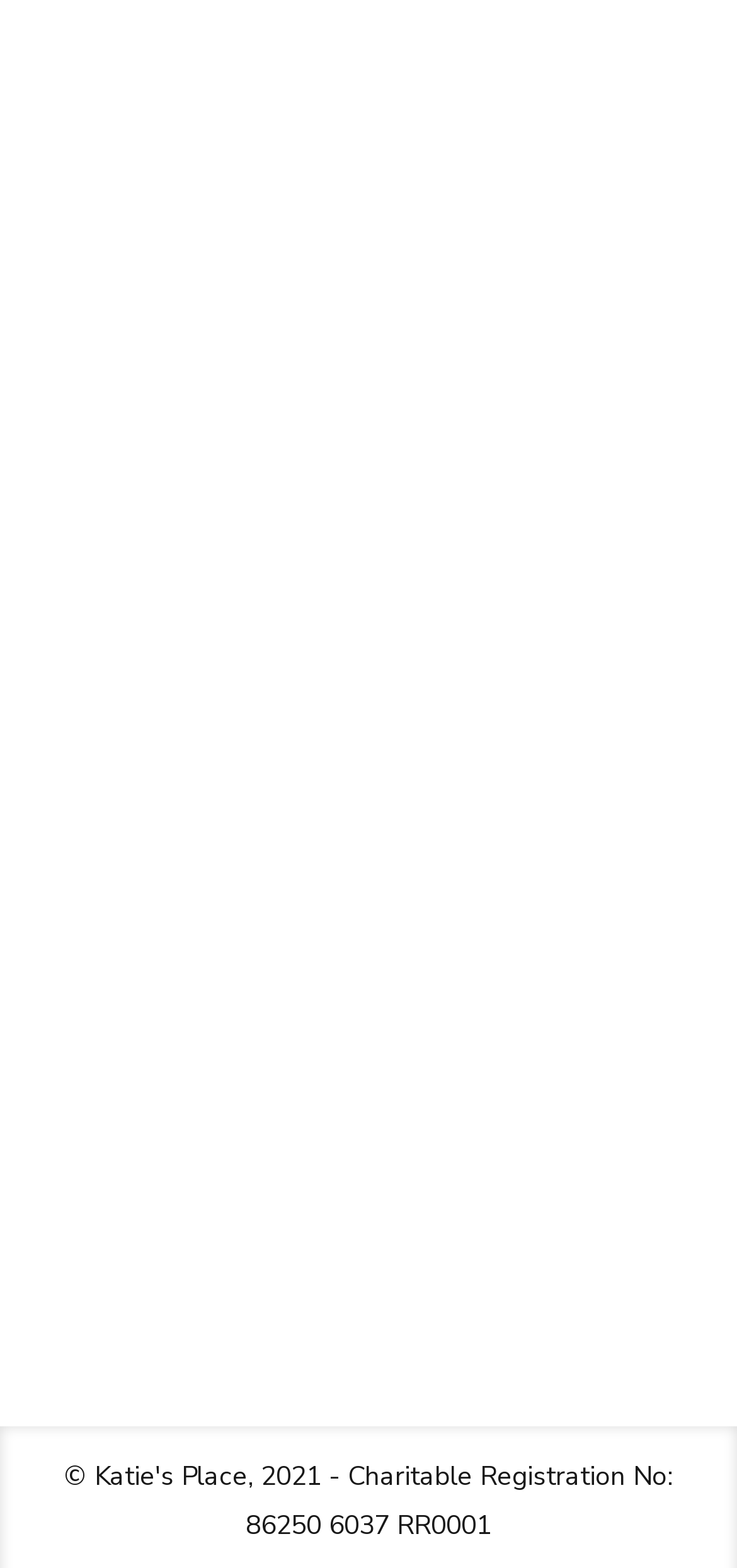What social media platforms are linked?
Using the image, answer in one word or phrase.

Instagram and Facebook